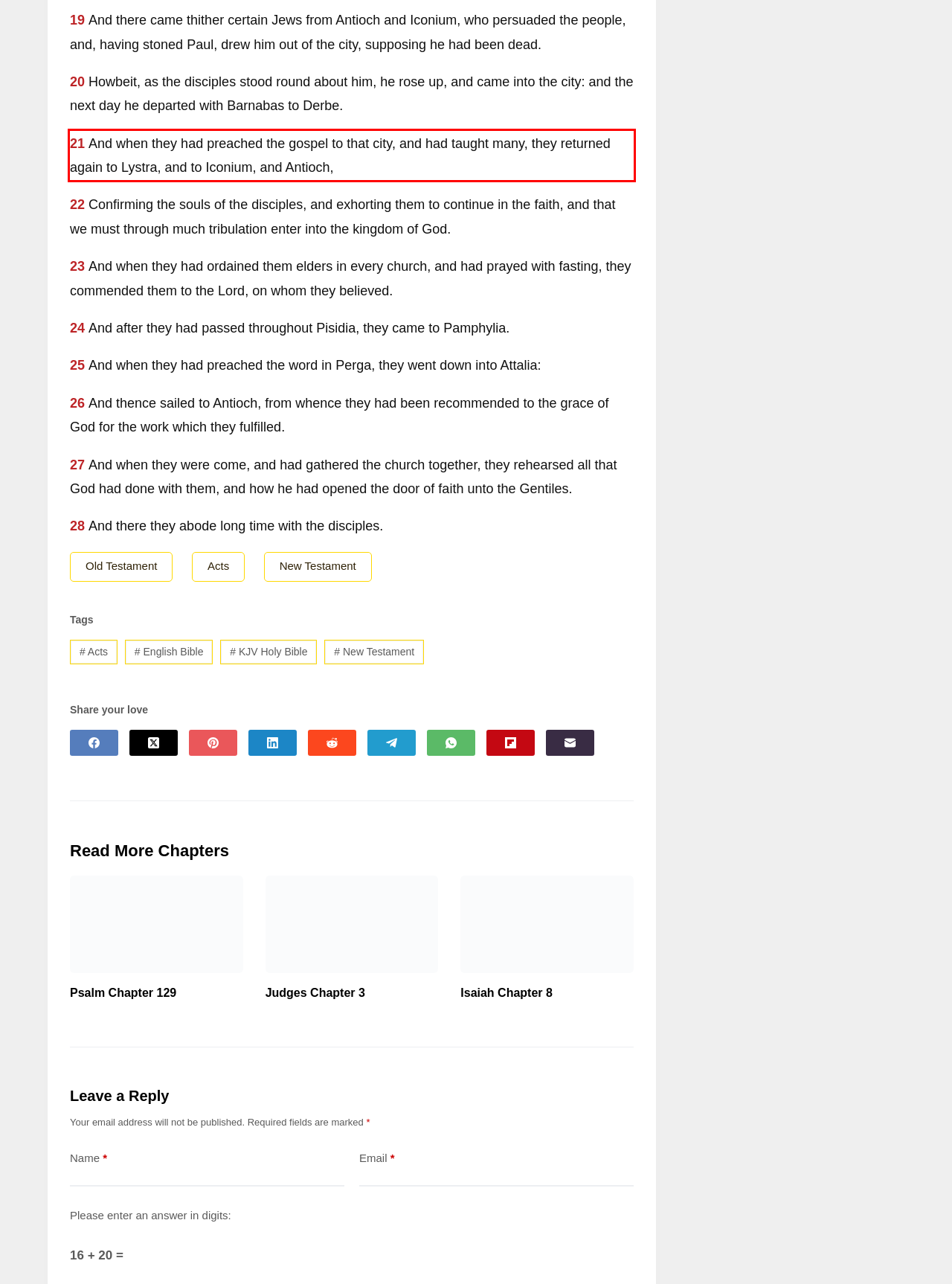View the screenshot of the webpage and identify the UI element surrounded by a red bounding box. Extract the text contained within this red bounding box.

21 And when they had preached the gospel to that city, and had taught many, they returned again to Lystra, and to Iconium, and Antioch,